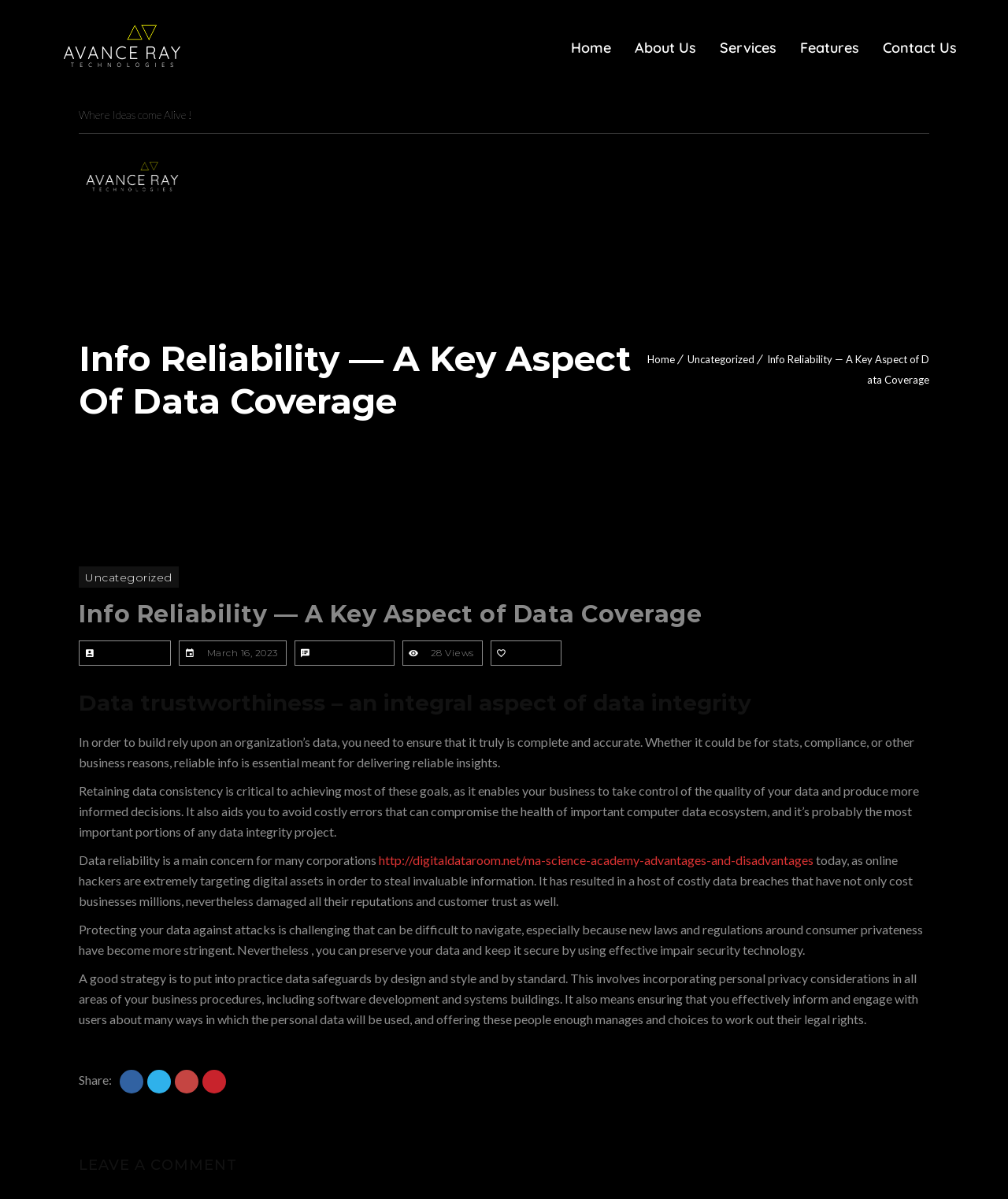What is the topic of the article on the webpage?
Refer to the screenshot and respond with a concise word or phrase.

Data reliability